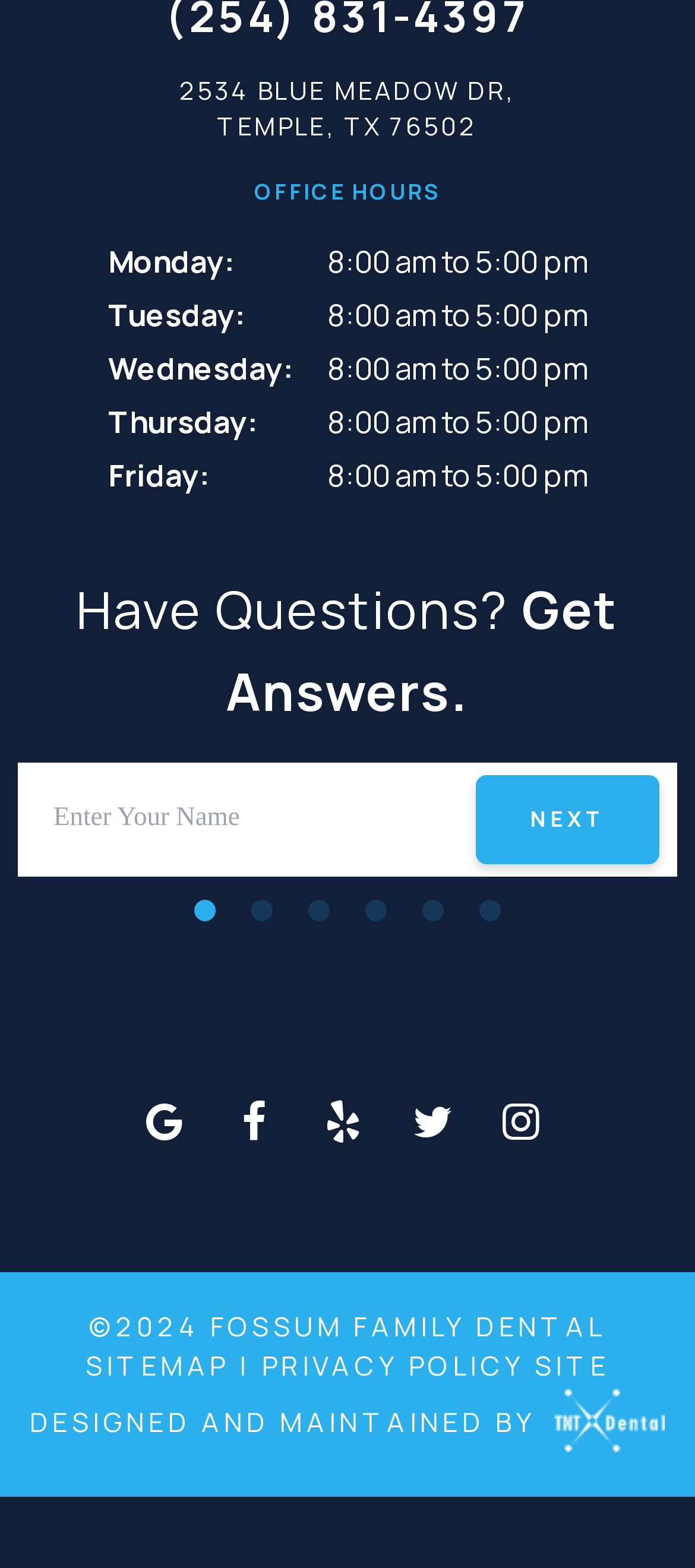What are the office hours on Monday?
Refer to the image and offer an in-depth and detailed answer to the question.

The office hours are listed in the table, and on Monday, the hours are '8:00 am to 5:00 pm', which is found in the StaticText element next to the 'Monday:' label.